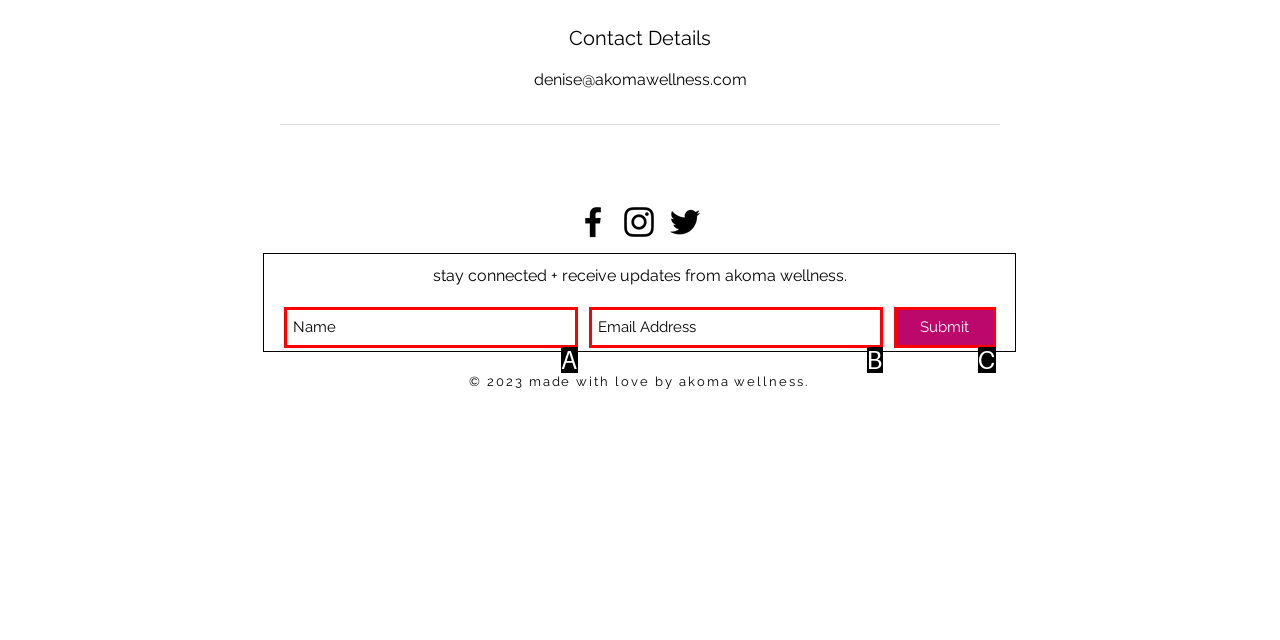Select the HTML element that matches the description: Submit. Provide the letter of the chosen option as your answer.

C